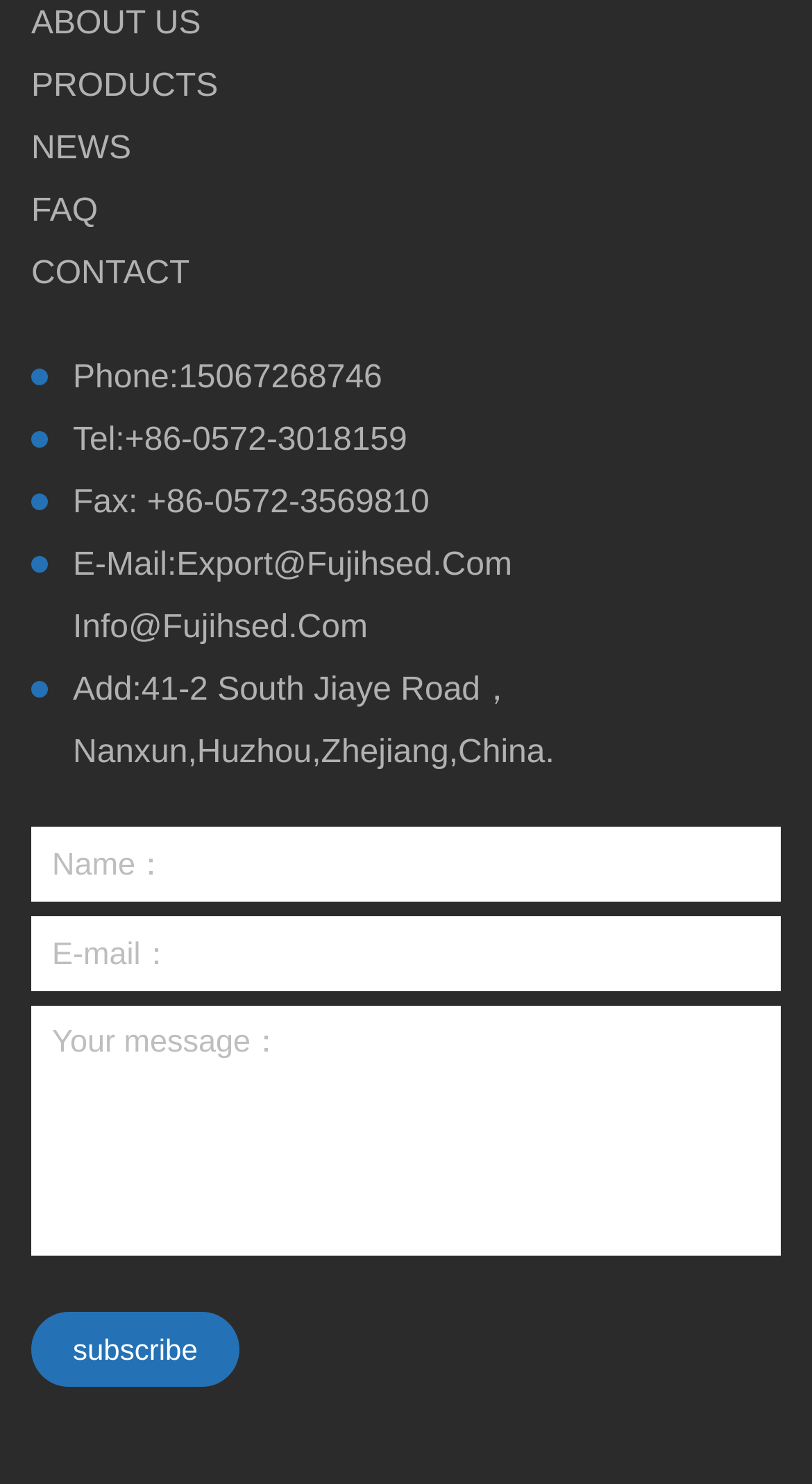Provide the bounding box coordinates for the specified HTML element described in this description: "alt="Type@Cooper"". The coordinates should be four float numbers ranging from 0 to 1, in the format [left, top, right, bottom].

None